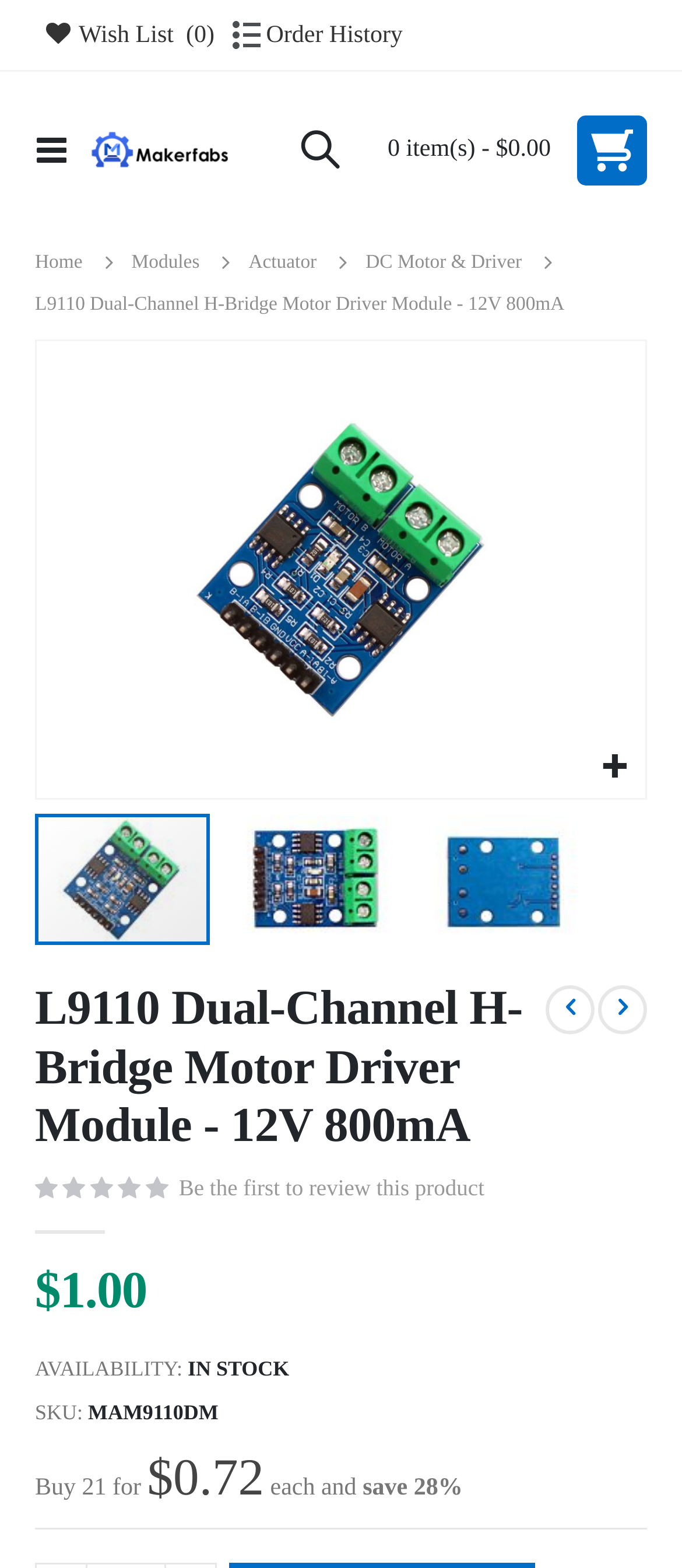Given the description "aria-label="Exit fullscreen"", determine the bounding box of the corresponding UI element.

[0.856, 0.47, 0.946, 0.509]